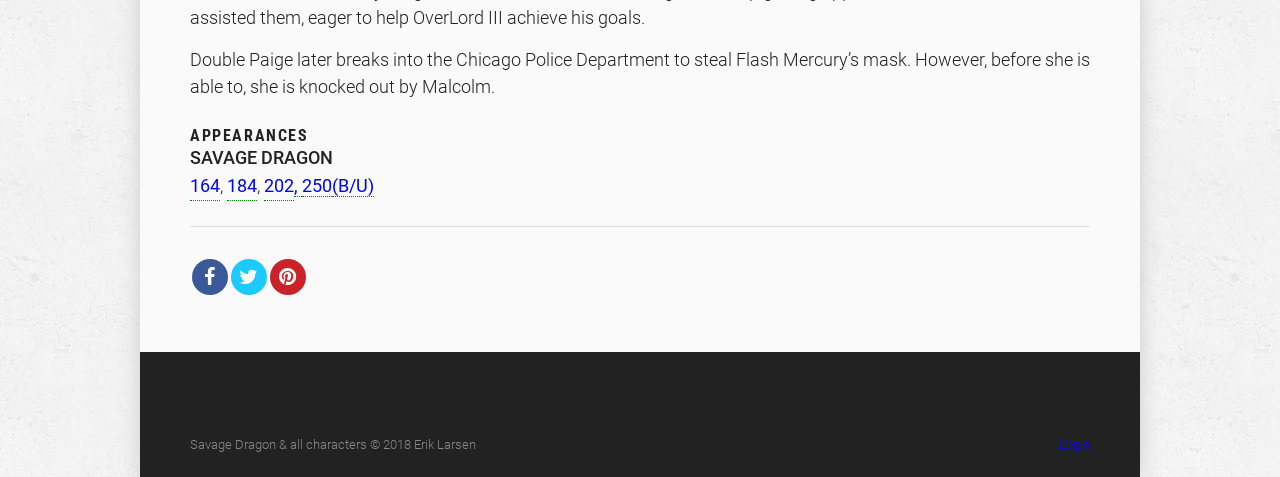Find the bounding box coordinates of the clickable element required to execute the following instruction: "View Savage Dragon appearances". Provide the coordinates as four float numbers between 0 and 1, i.e., [left, top, right, bottom].

[0.148, 0.311, 0.26, 0.353]